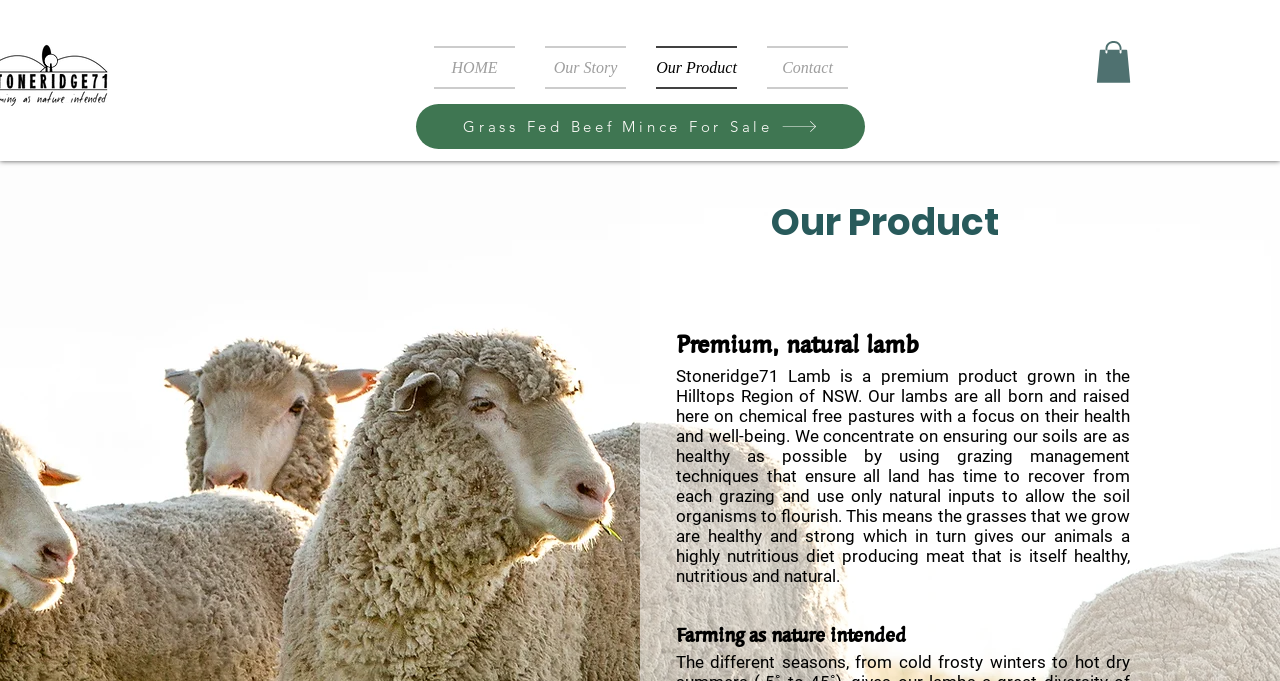Present a detailed account of what is displayed on the webpage.

The webpage is about Stoneridge71's grass-fed pasture-raised lamb. At the top, there is a navigation menu with four links: "HOME", "Our Story", "Our Product", and "Contact". The "Our Product" link is currently focused. 

To the right of the navigation menu, there is a button with an accompanying image. Below the navigation menu, there is a prominent link to "Grass Fed Beef Mince For Sale". 

The main content of the webpage is divided into sections. The first section has a heading "Our Product" and a subheading "Premium, natural lamb". Below this, there is a paragraph of text that describes the farming practices used by Stoneridge71, including the use of chemical-free pastures, grazing management techniques, and natural soil inputs to produce healthy and nutritious meat. 

Further down, there is another heading "Farming as nature intended". Overall, the webpage has a simple and clean layout, with a focus on conveying information about Stoneridge71's farming practices and products.